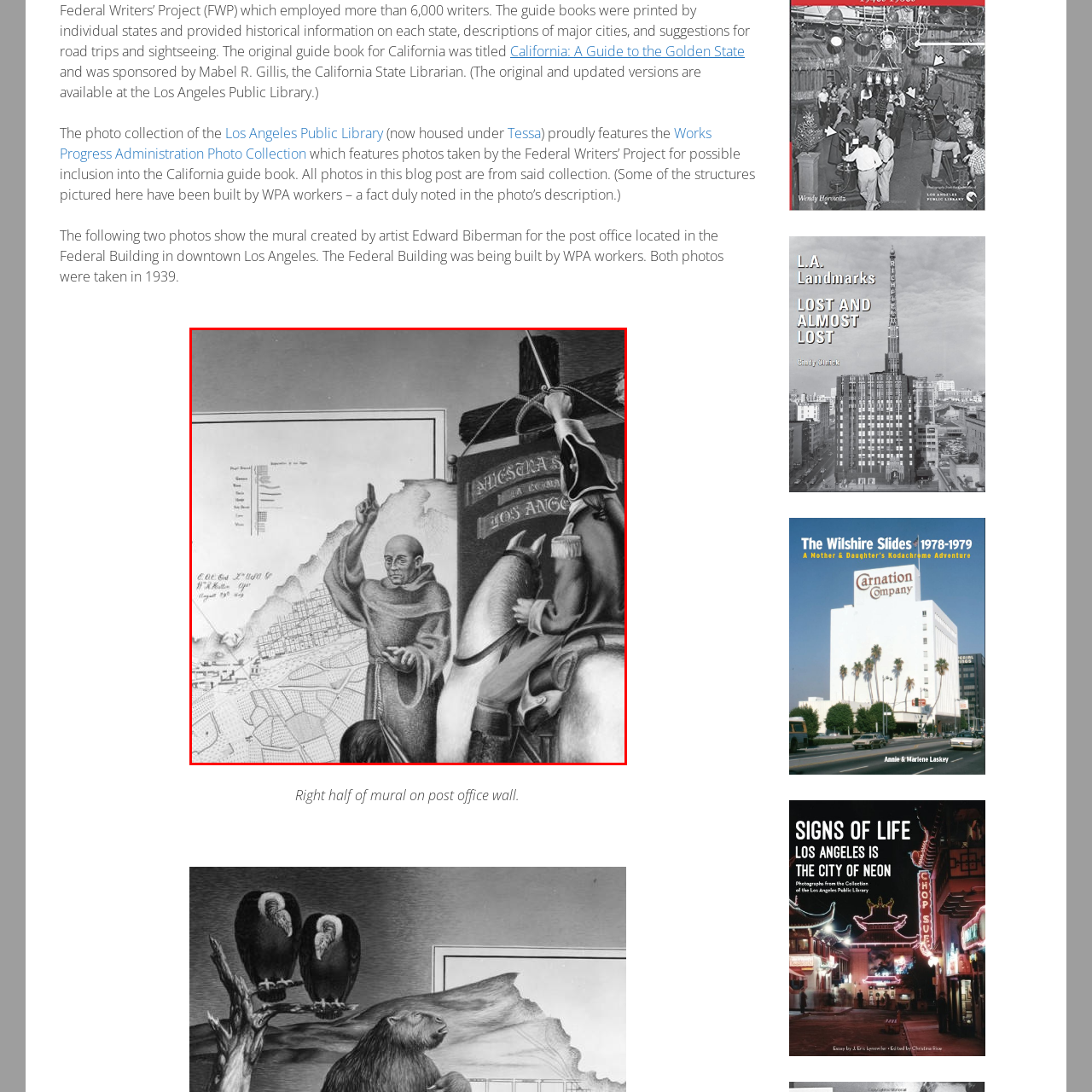Look closely at the image highlighted by the red bounding box and supply a detailed explanation in response to the following question: What is the main figure shown in the mural?

The caption describes the mural as depicting a Franciscan friar prominently gesturing, with a backdrop of a detailed map representing early Los Angeles, indicating that the friar is the main figure in the artwork.